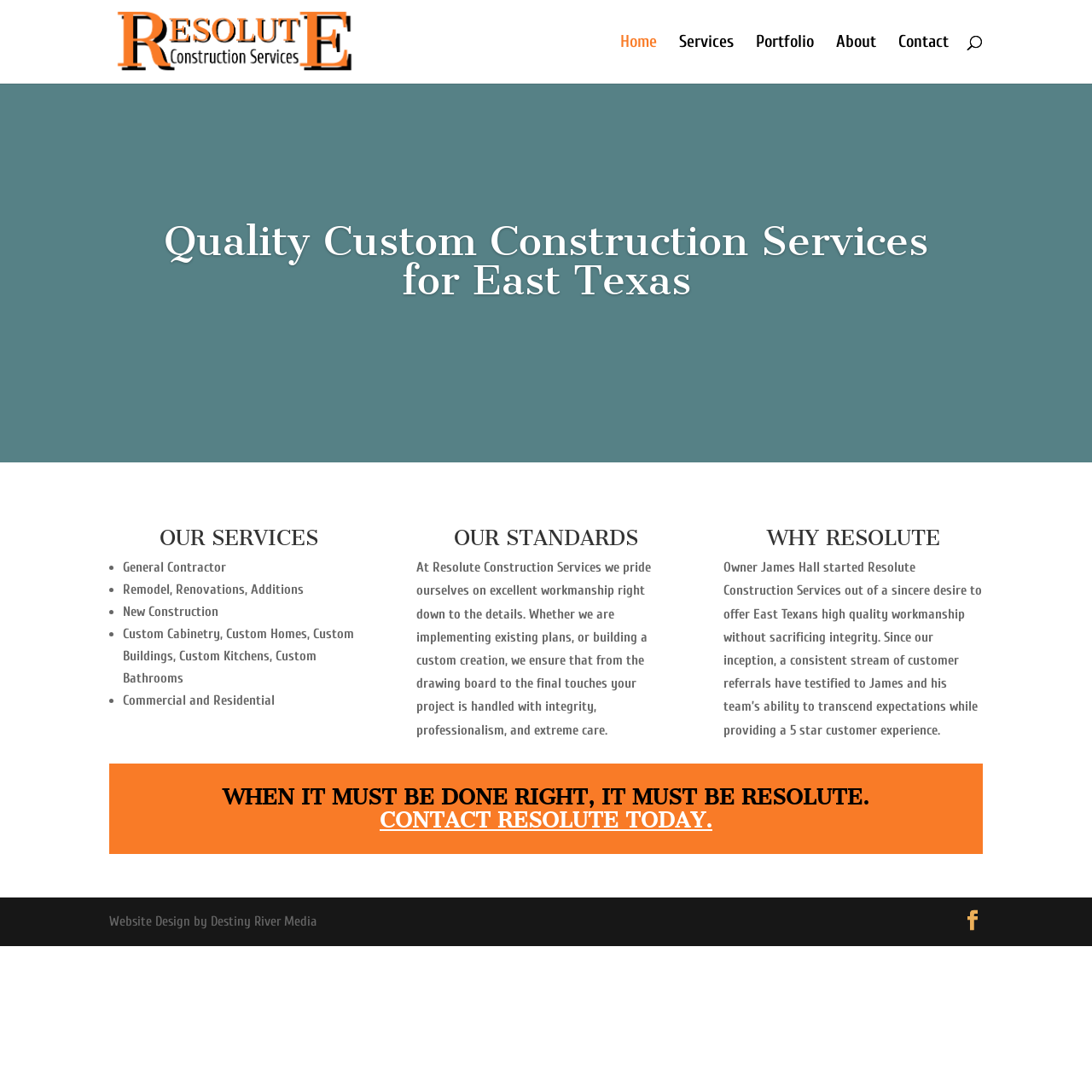Please specify the bounding box coordinates in the format (top-left x, top-left y, bottom-right x, bottom-right y), with all values as floating point numbers between 0 and 1. Identify the bounding box of the UI element described by: Portfolio

[0.692, 0.033, 0.745, 0.077]